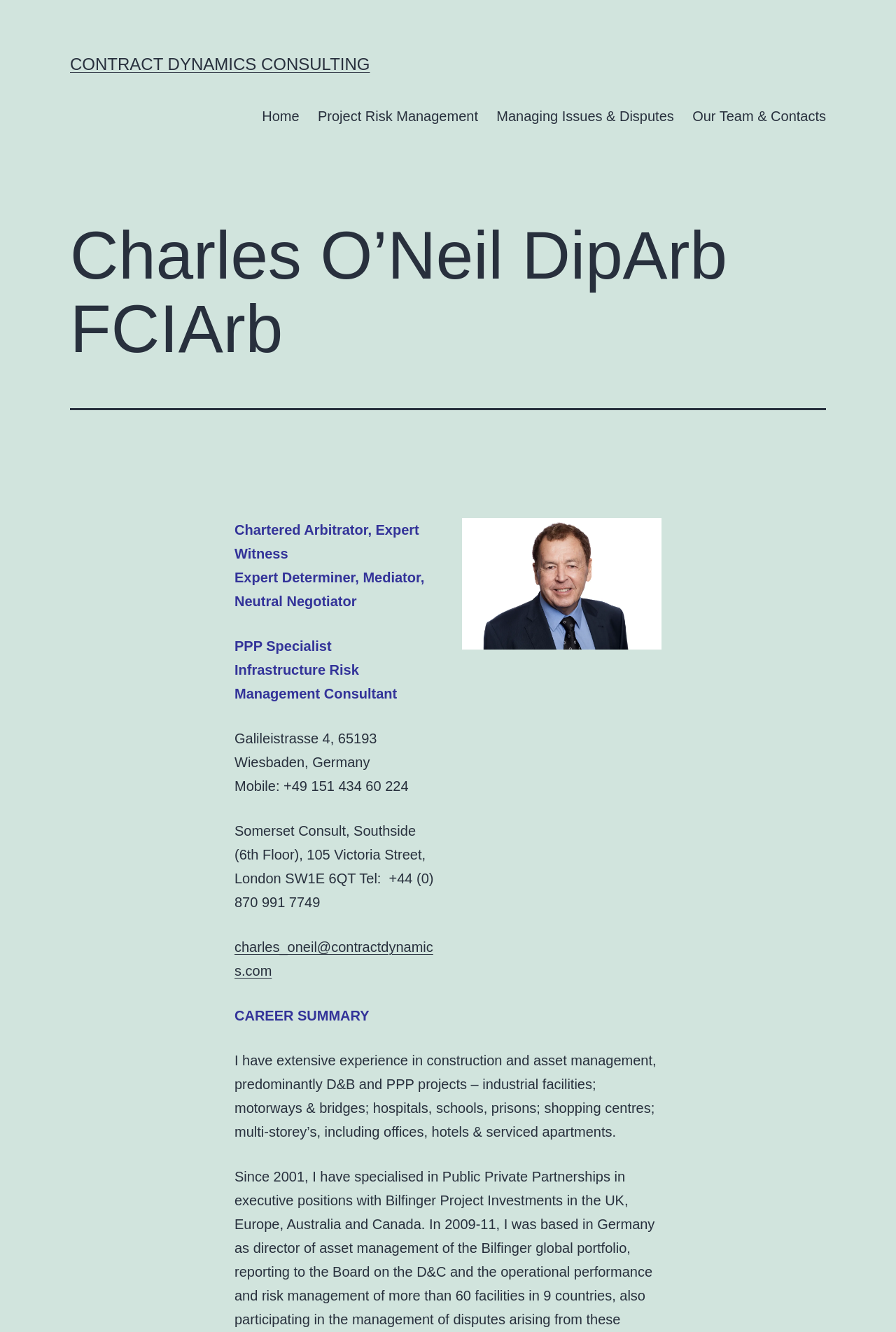What is the address of Charles O'Neil in Germany?
Answer the question with a single word or phrase, referring to the image.

Galileistrasse 4, 65193 Wiesbaden